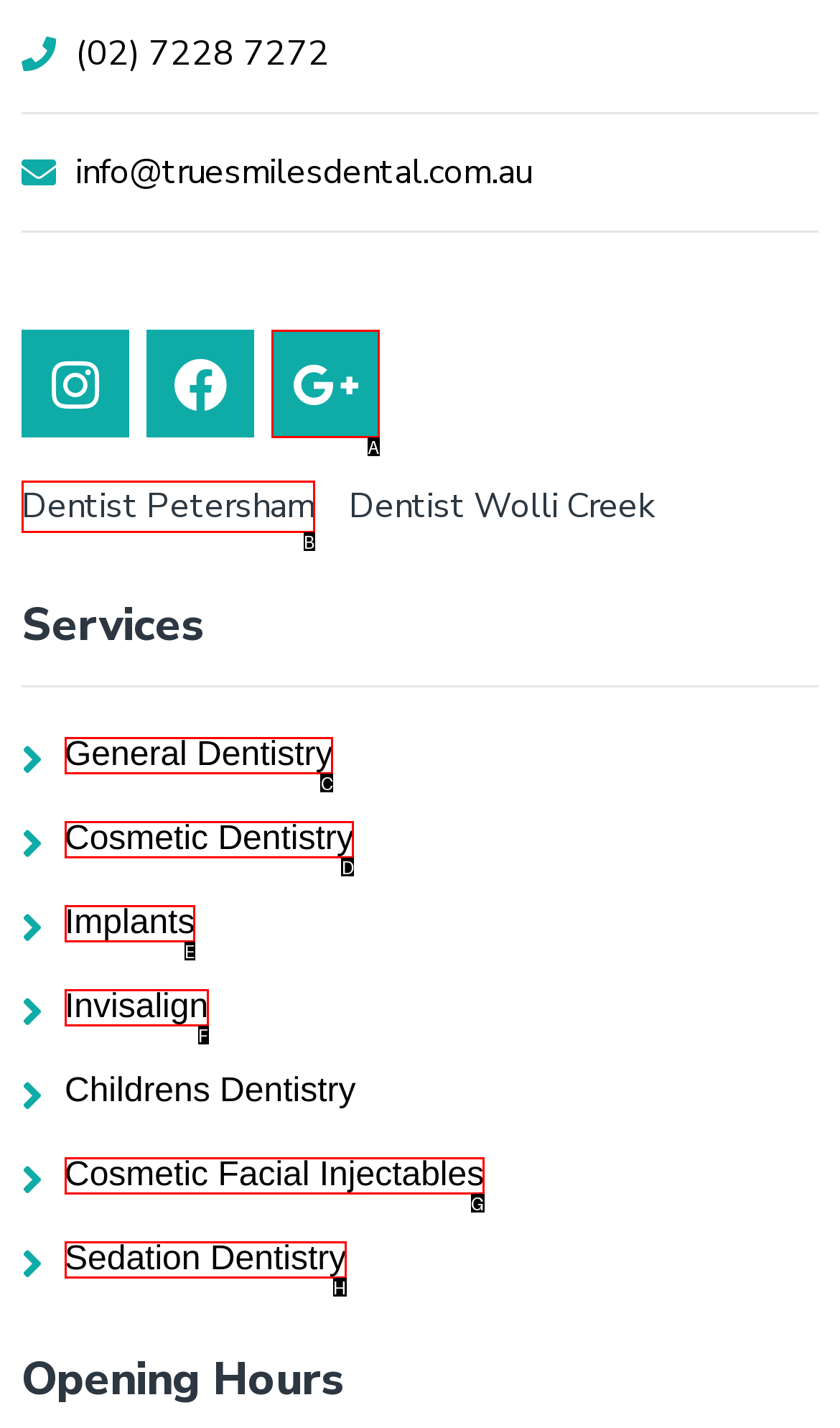To achieve the task: Learn about Cosmetic Dentistry, which HTML element do you need to click?
Respond with the letter of the correct option from the given choices.

D